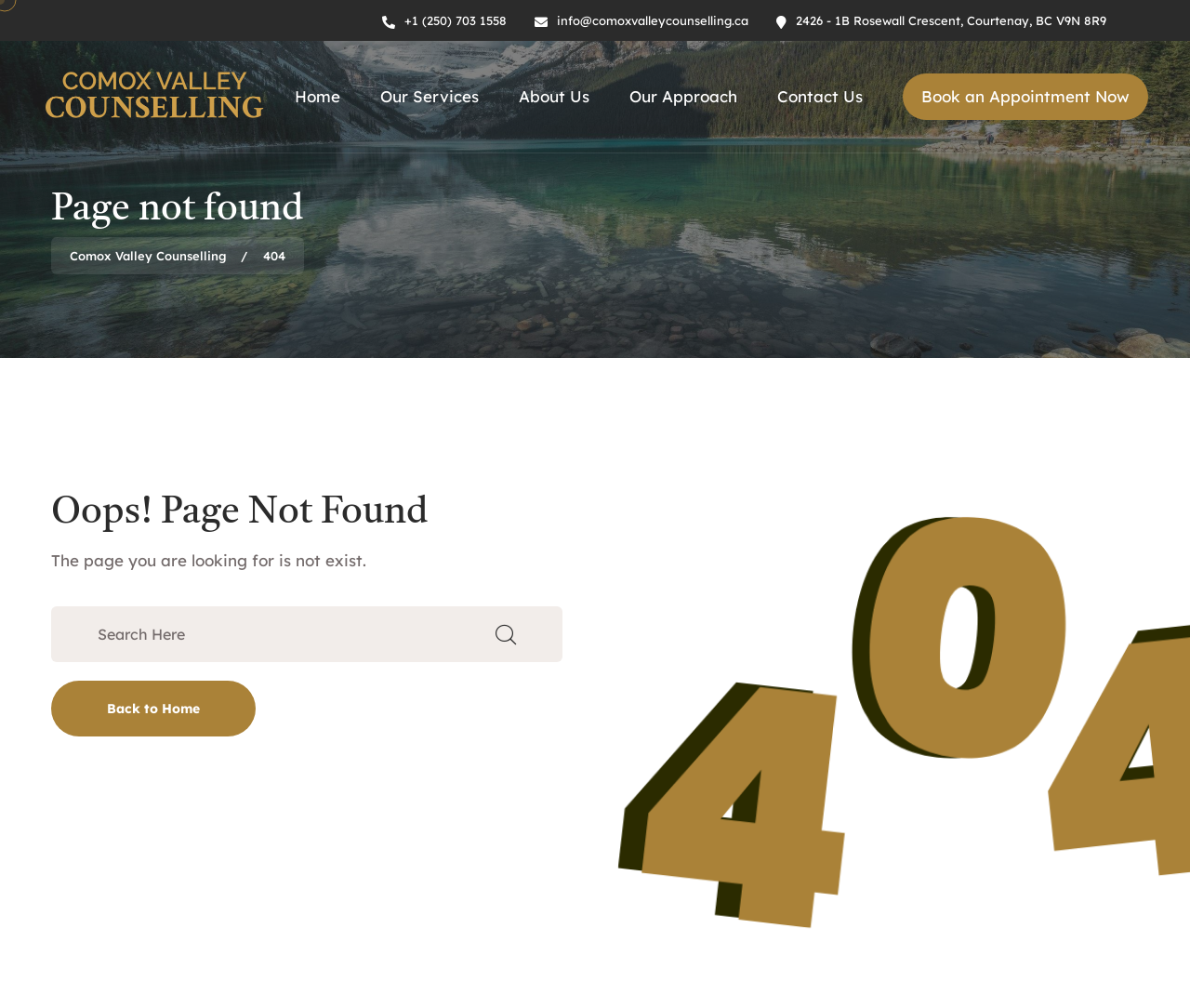Identify the bounding box for the element characterized by the following description: "Book an Appointment Now".

[0.758, 0.073, 0.964, 0.119]